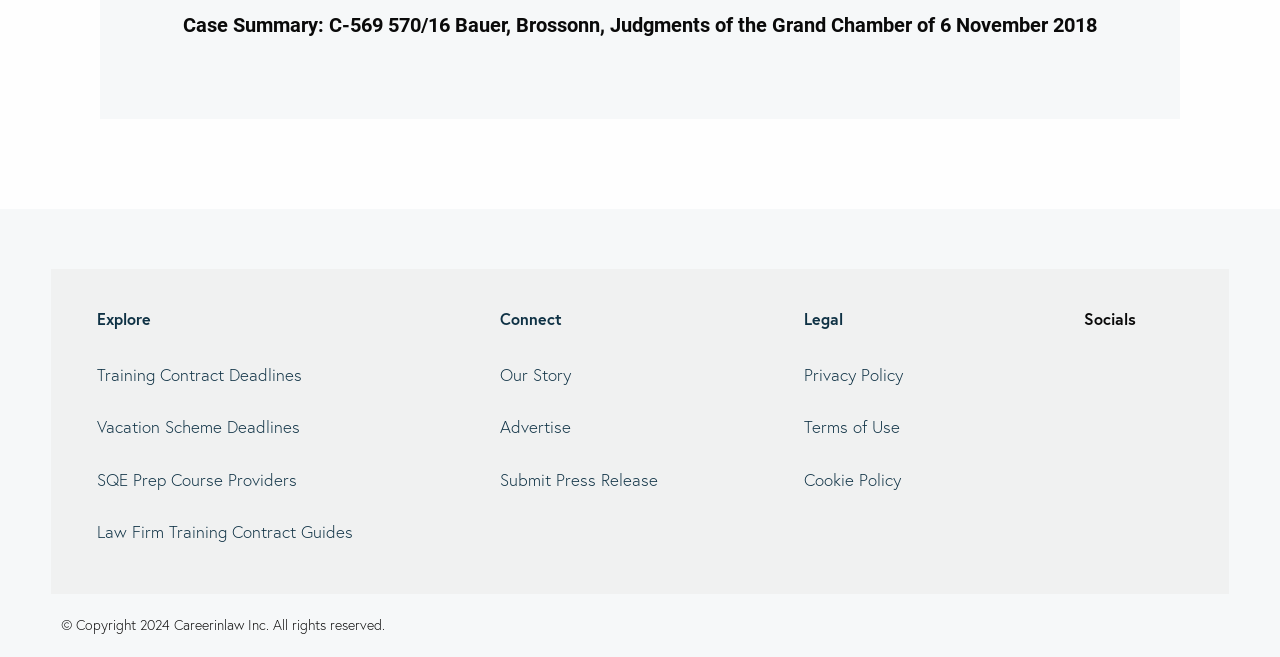Determine the bounding box coordinates of the area to click in order to meet this instruction: "Read the Privacy Policy".

[0.616, 0.54, 0.718, 0.6]